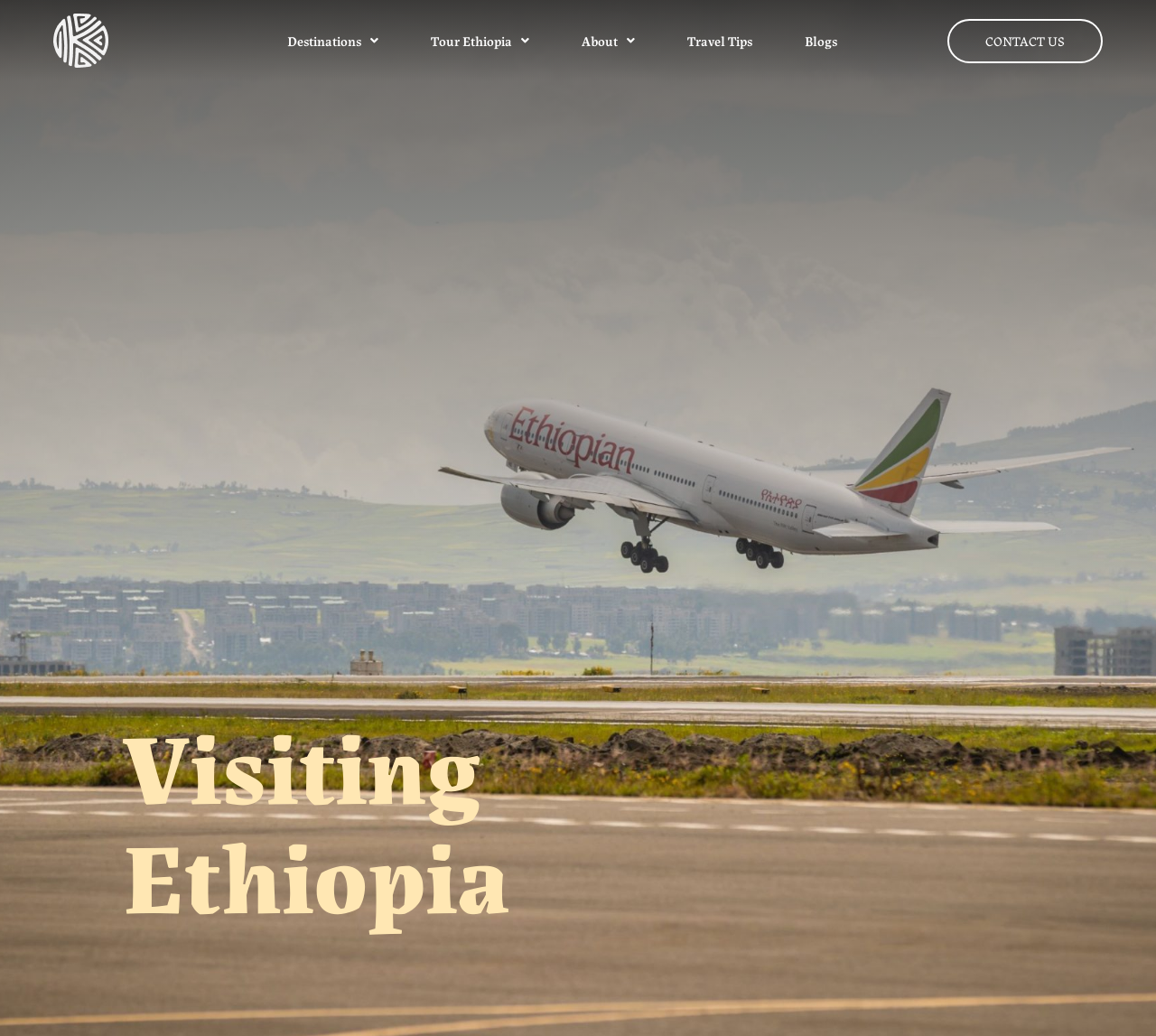Please provide a one-word or short phrase answer to the question:
What is the main topic of this webpage?

Travel Tips